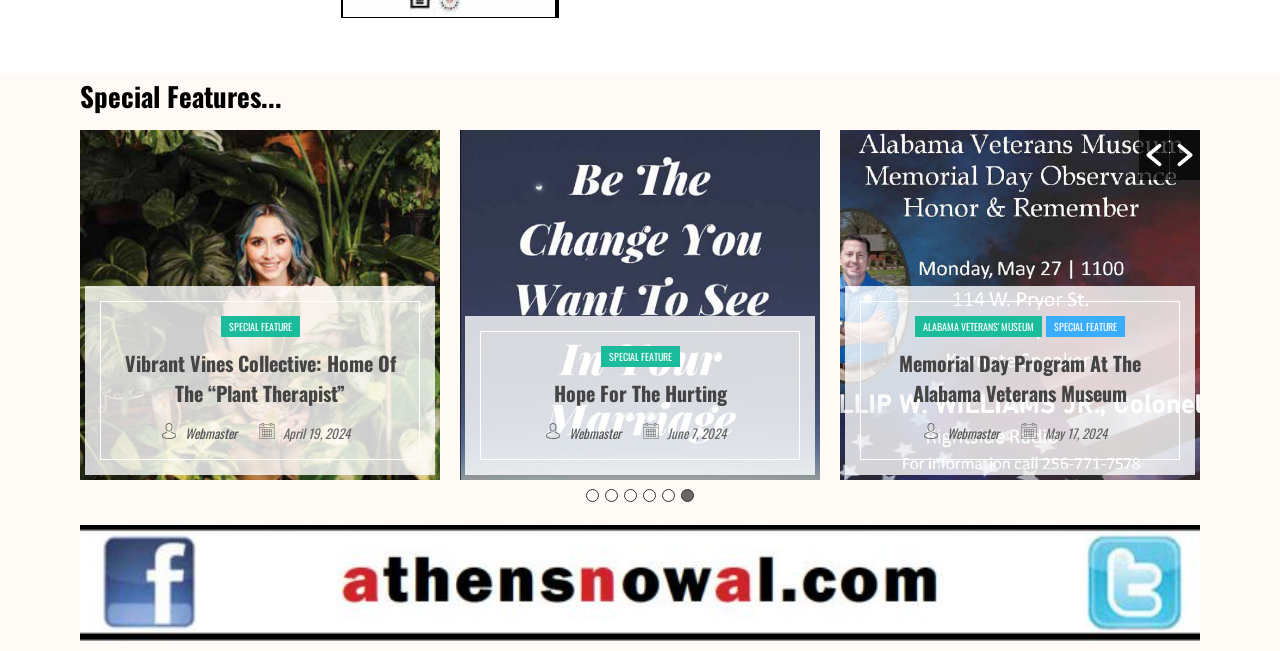Determine the bounding box coordinates of the clickable region to execute the instruction: "Select the 'Hope For The Hurting' option". The coordinates should be four float numbers between 0 and 1, denoted as [left, top, right, bottom].

[0.326, 0.706, 0.607, 0.746]